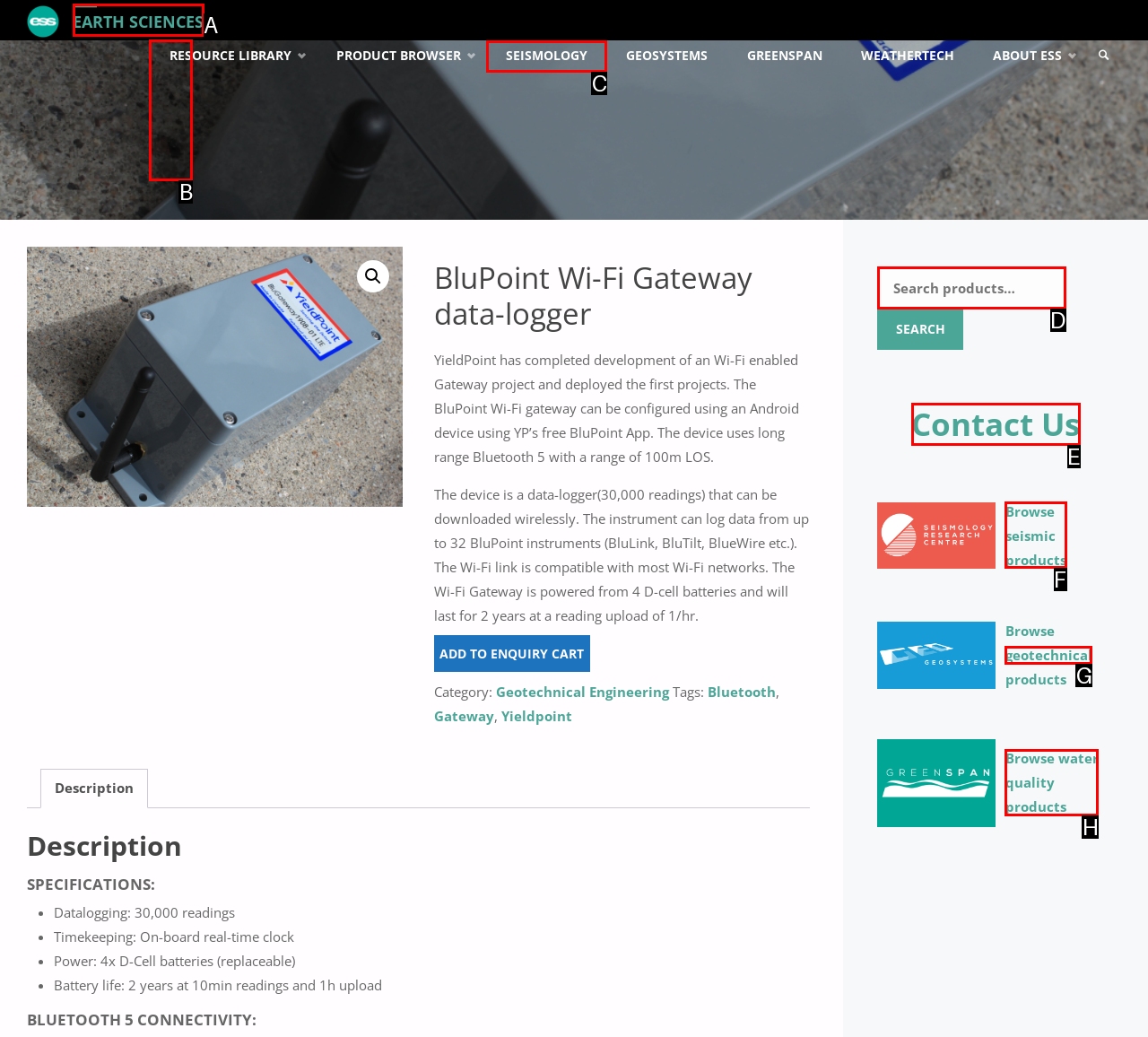Select the letter of the element you need to click to complete this task: Browse seismic products
Answer using the letter from the specified choices.

F